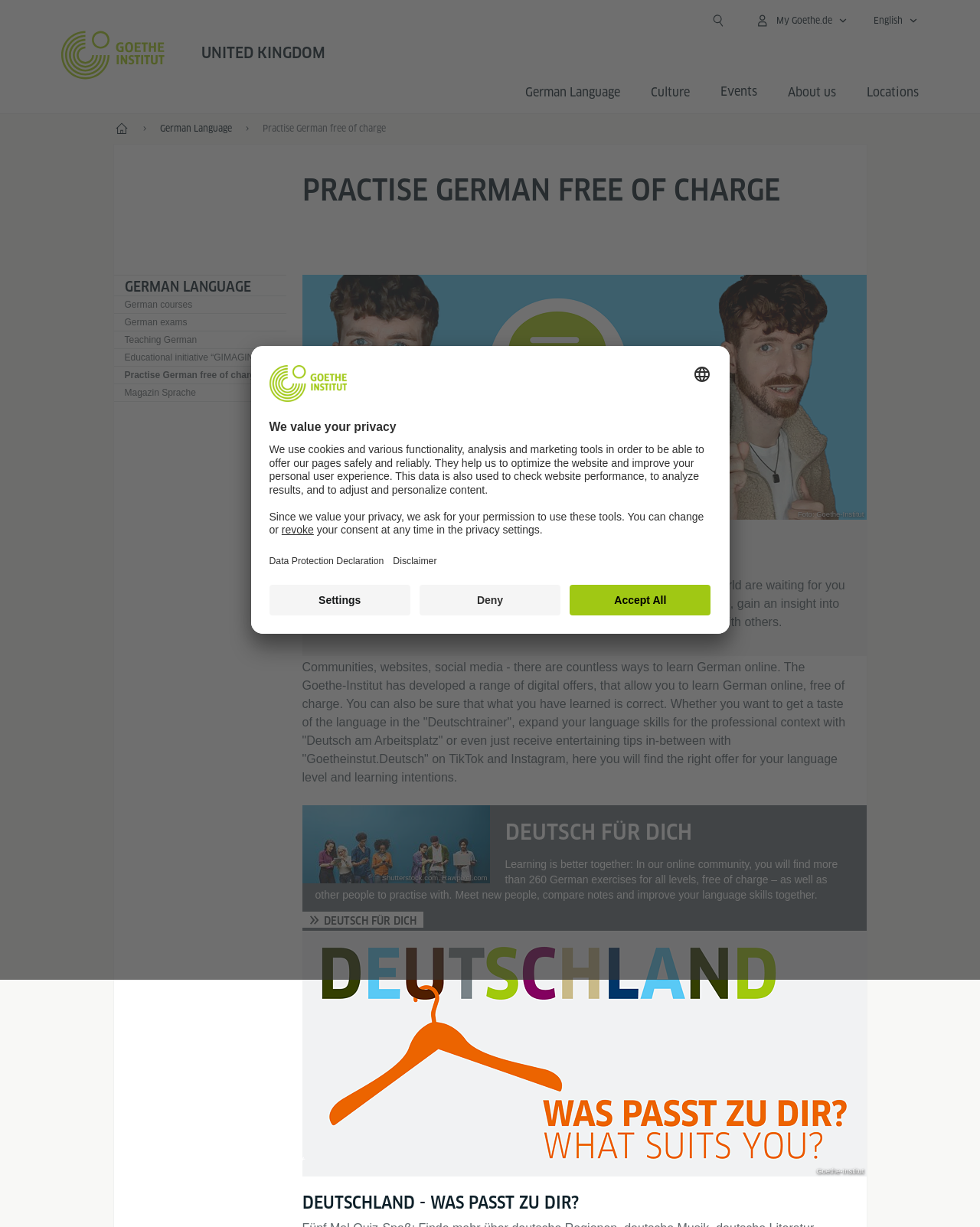Show the bounding box coordinates of the region that should be clicked to follow the instruction: "Click the 'Practise German free of charge' link."

[0.268, 0.1, 0.393, 0.11]